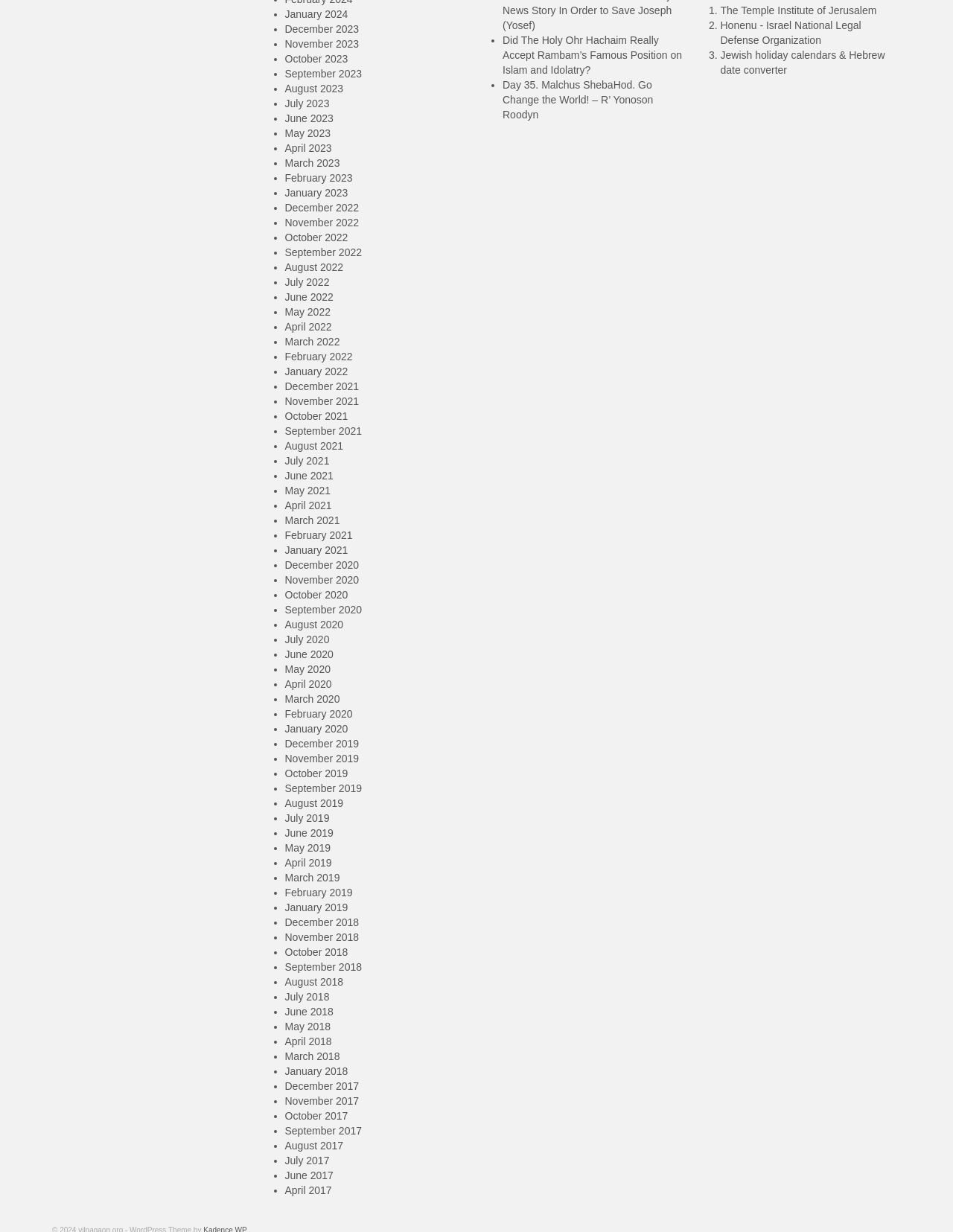Locate the bounding box of the UI element with the following description: "The Temple Institute of Jerusalem".

[0.756, 0.004, 0.92, 0.013]